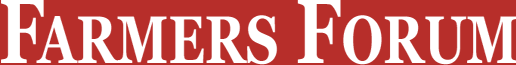What is the font color of the text?
Look at the image and answer the question with a single word or phrase.

white